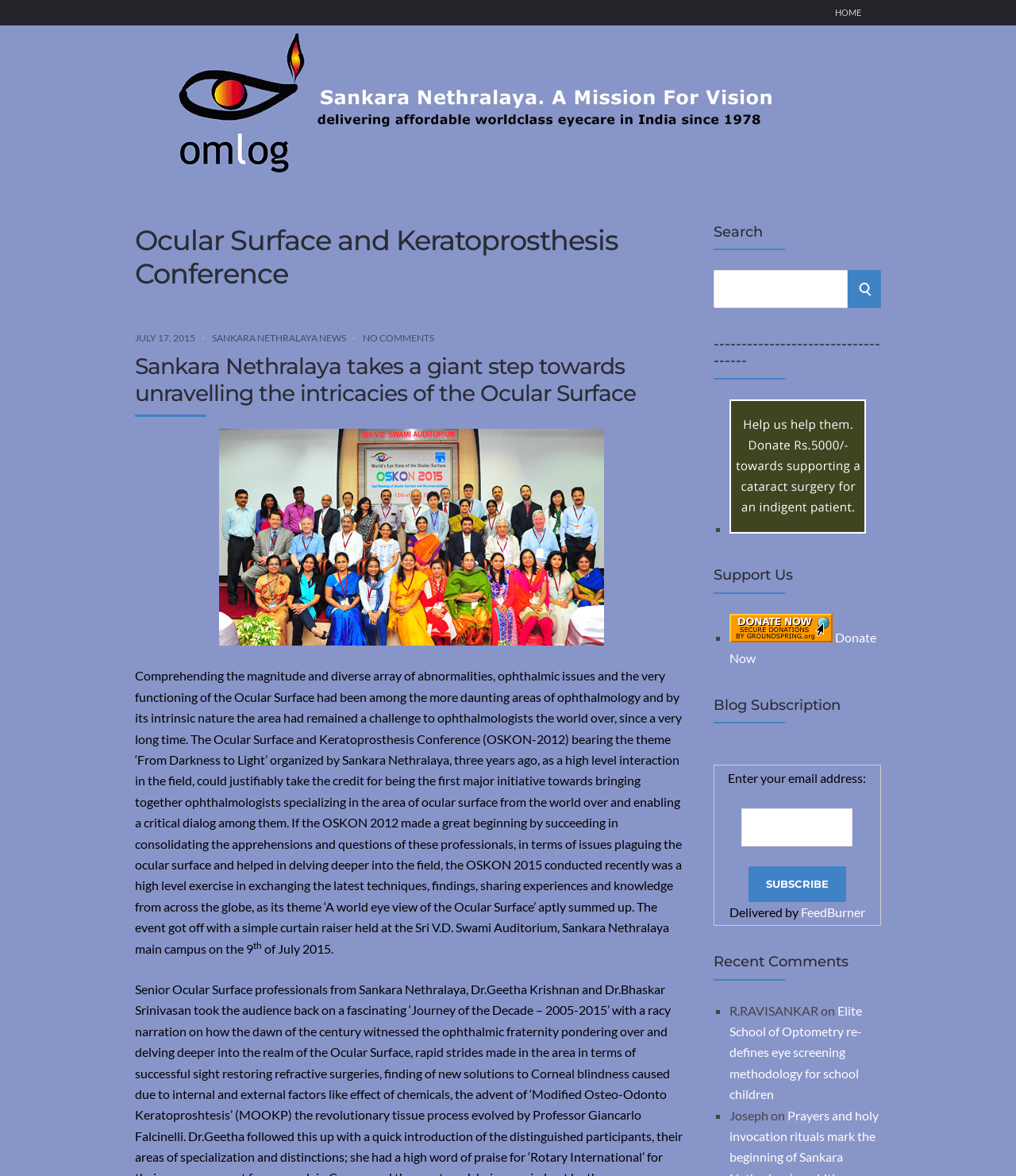Answer the question with a single word or phrase: 
What is the date of the Ocular Surface and Keratoprosthesis Conference?

JULY 17, 2015